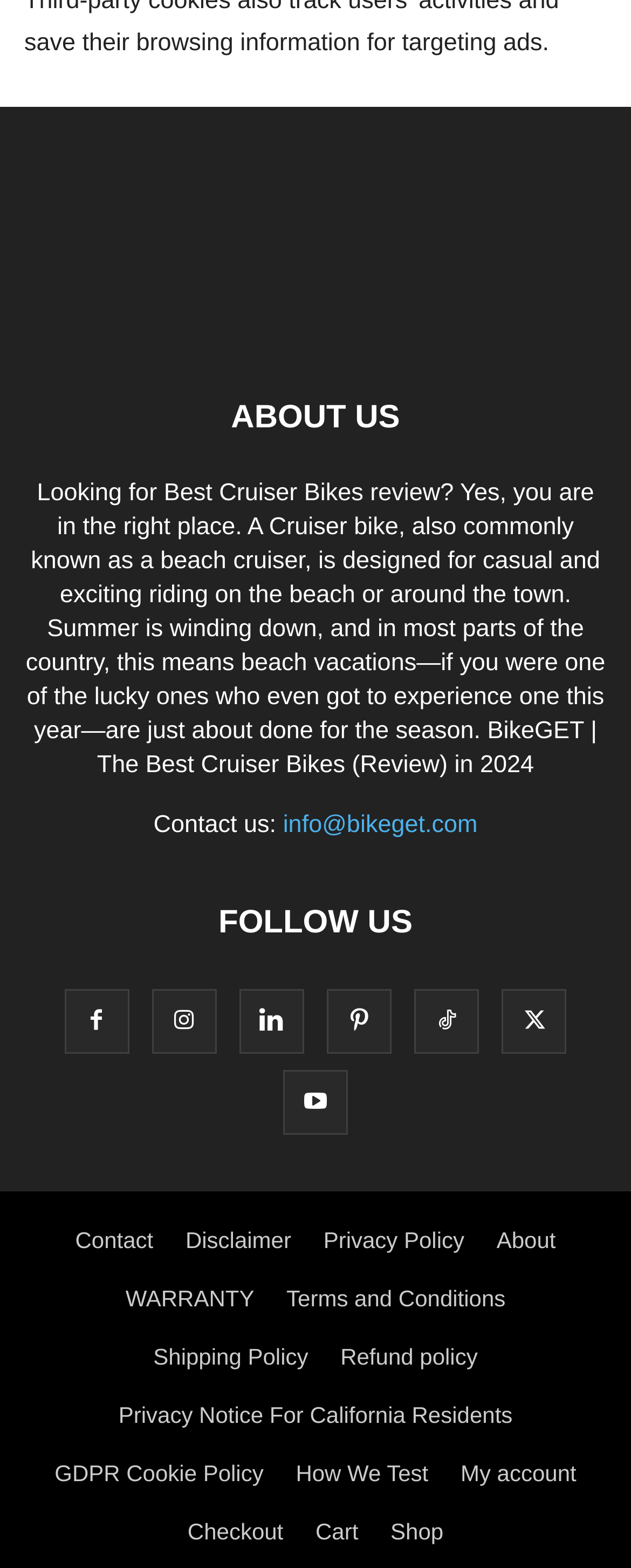What social media platforms does the website have?
Kindly offer a detailed explanation using the data available in the image.

The website has multiple social media platforms, which can be inferred from the link elements '', '', '', '', '', and '' that represent different social media icons.